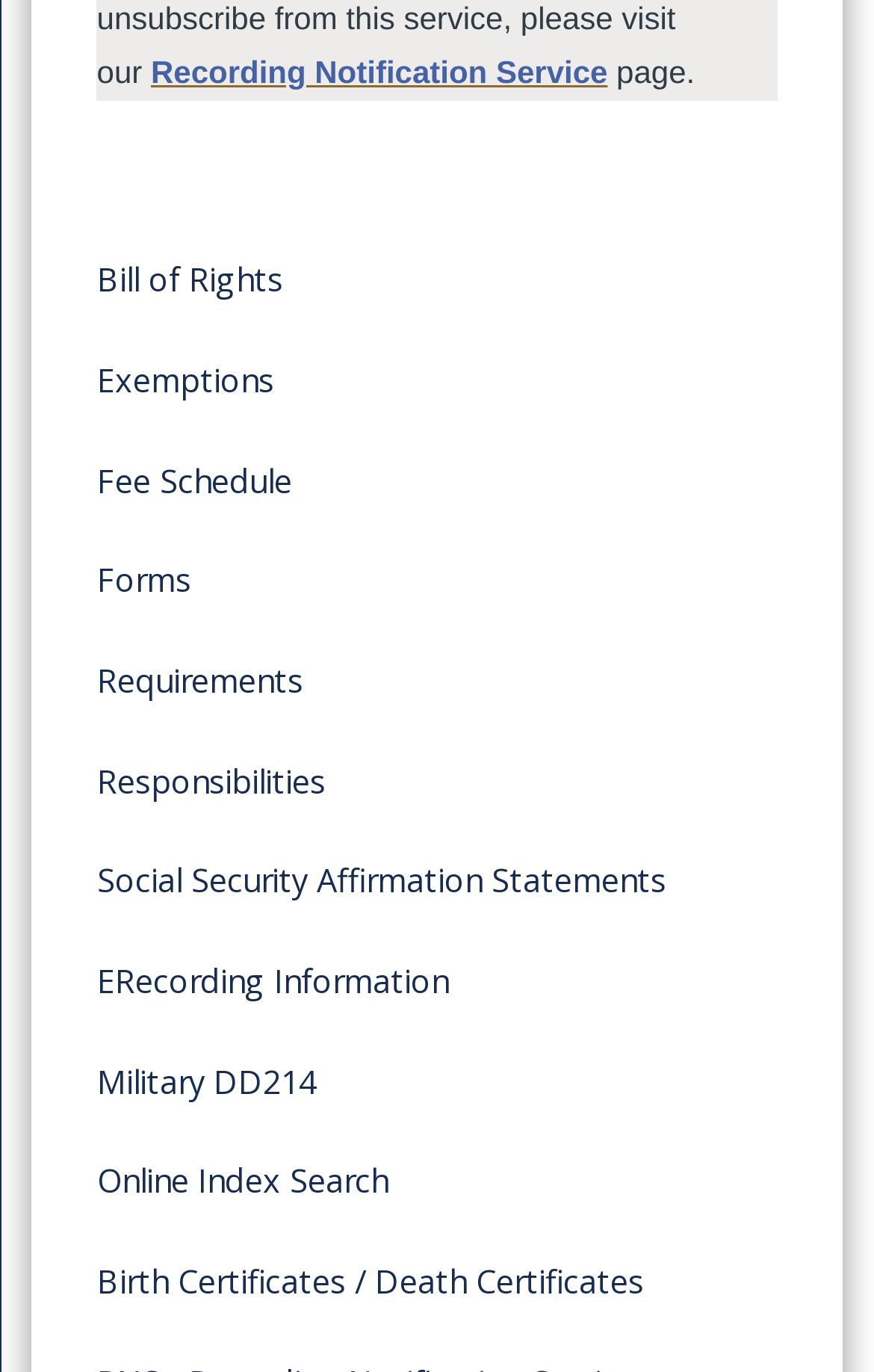Please locate the bounding box coordinates of the element that needs to be clicked to achieve the following instruction: "Click on Top Ten Online Colleges". The coordinates should be four float numbers between 0 and 1, i.e., [left, top, right, bottom].

None